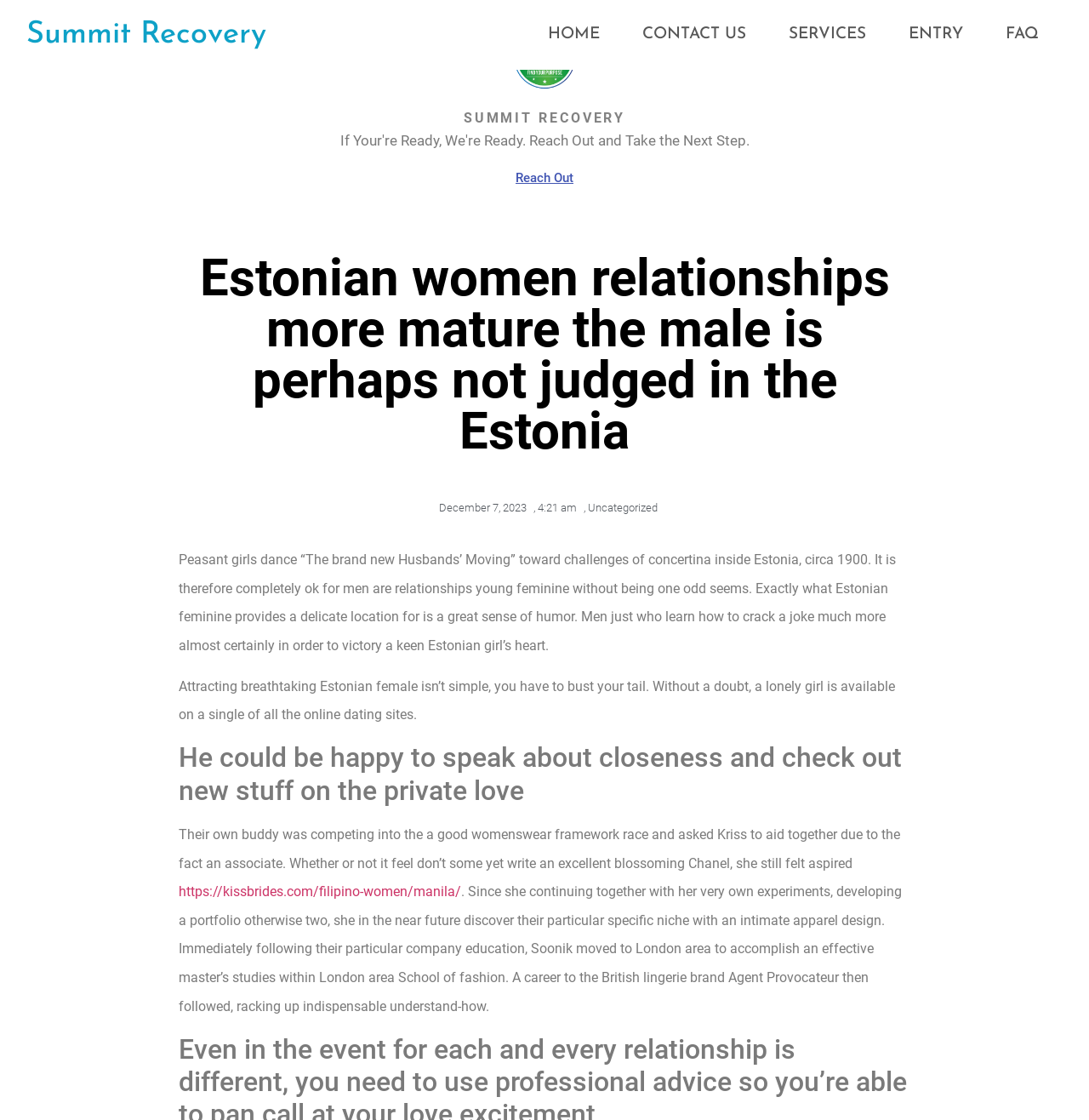Provide a short answer to the following question with just one word or phrase: What is the occupation of the person mentioned in the article?

Fashion designer